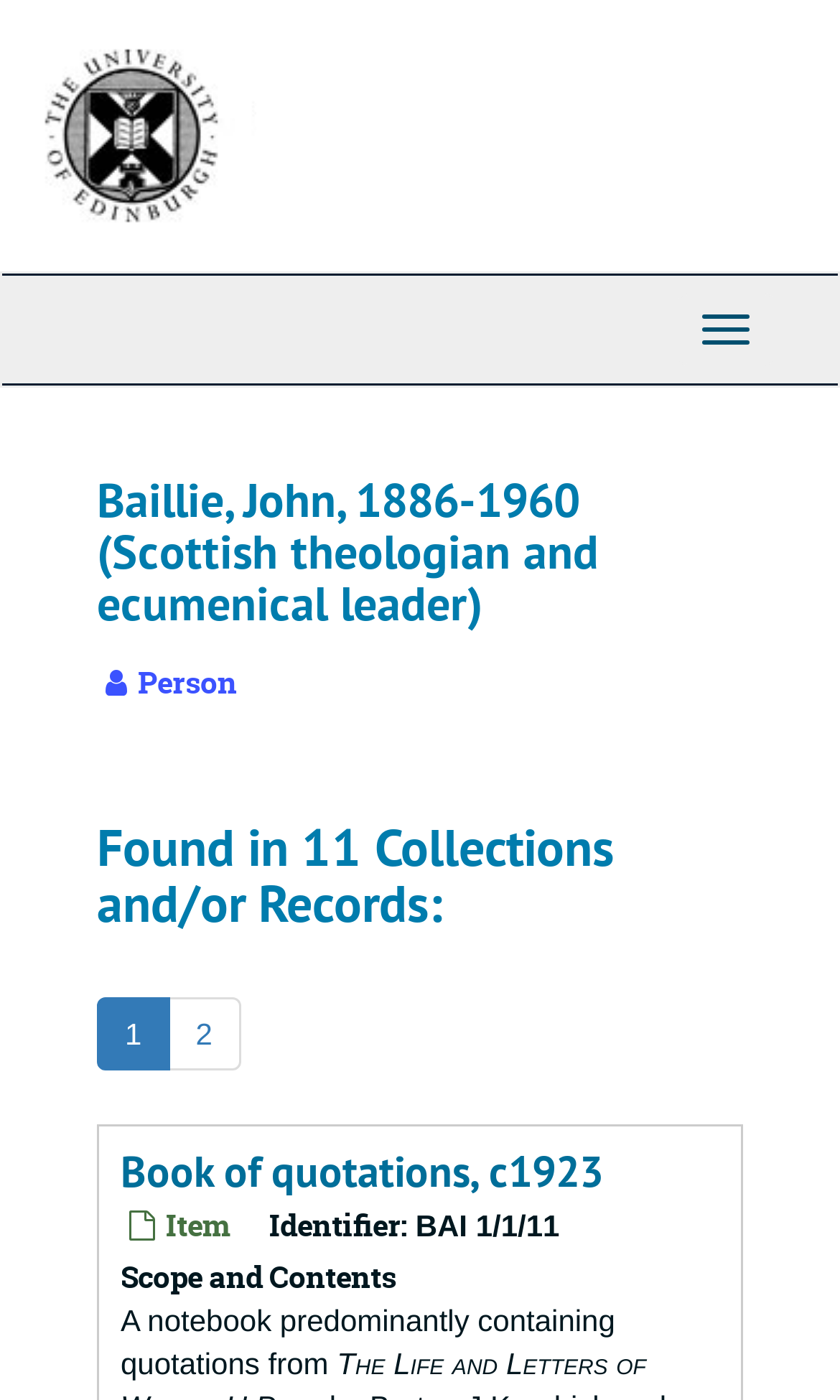How many links are there in the top-level navigation?
Carefully analyze the image and provide a detailed answer to the question.

The top-level navigation is located at the top of the page and has a button 'Toggle Navigation'. Upon expanding the navigation, only one link 'University of Edinburgh' is found.